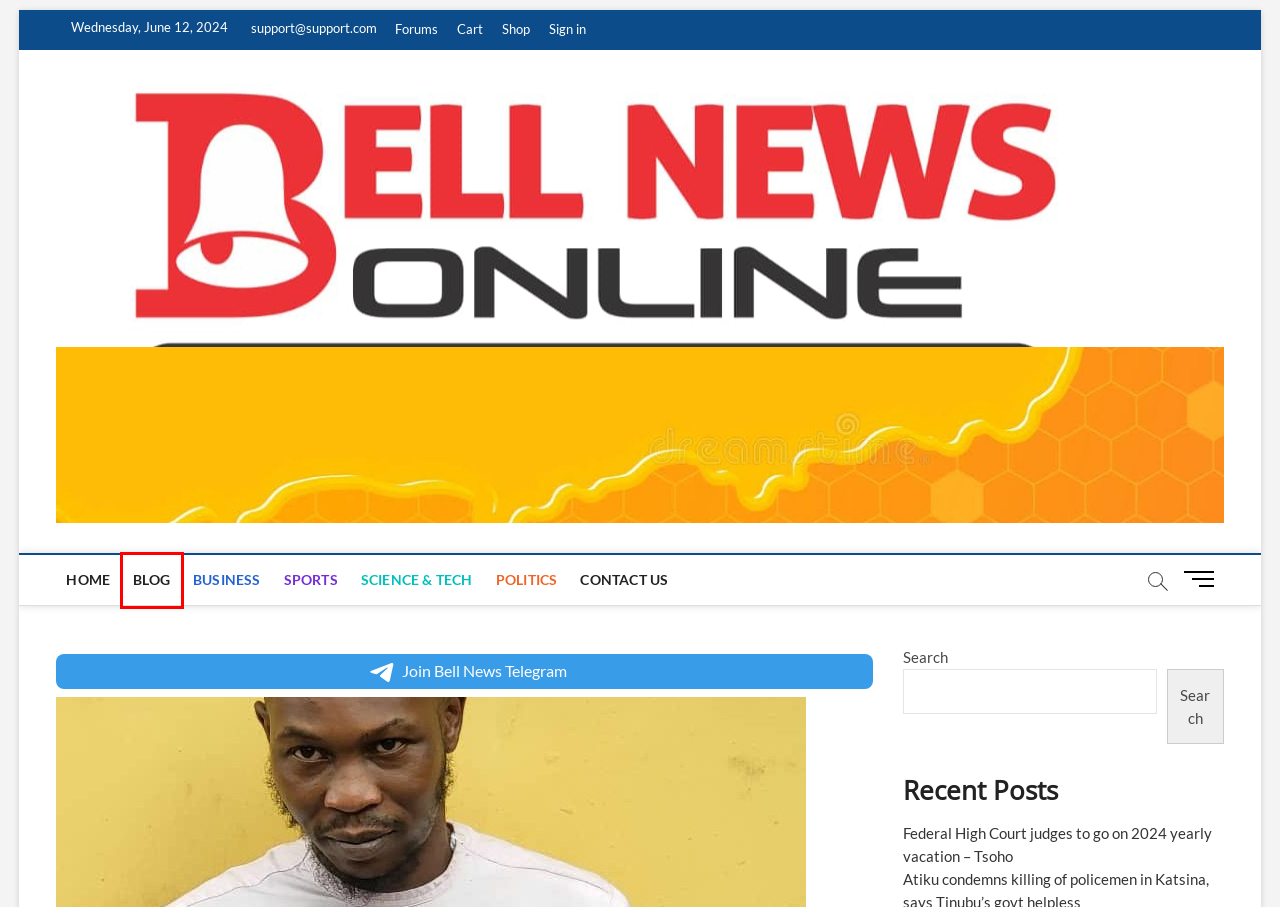Look at the screenshot of a webpage with a red bounding box and select the webpage description that best corresponds to the new page after clicking the element in the red box. Here are the options:
A. Business Archives - Bell News
B. Shop - Bell News
C. Home - Bell News
D. Science & Tech Archives - Bell News
E. Blog - Bell News
F. Politics Archives - Bell News
G. Sign in - Bell News
H. Cart - Bell News

E